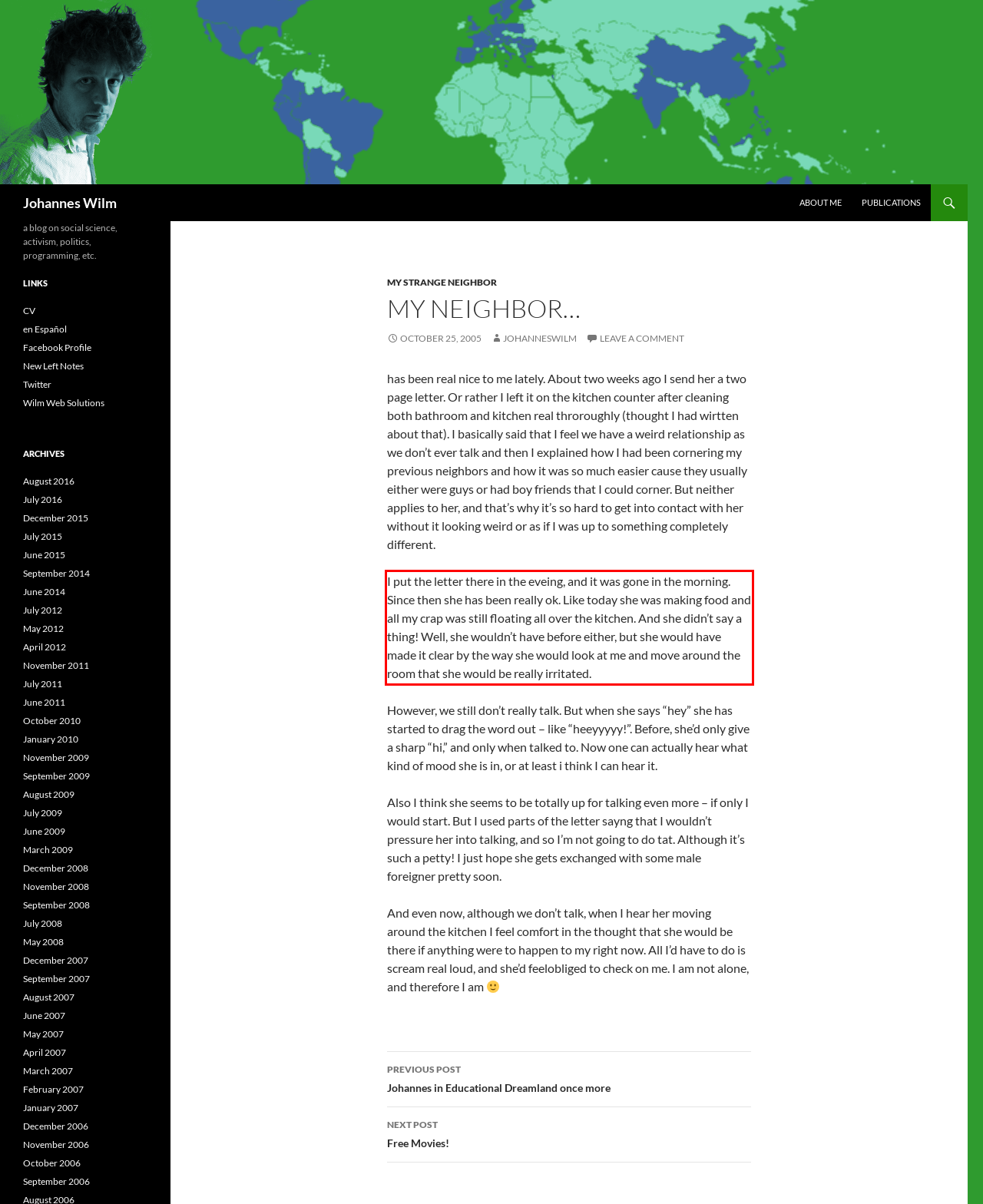Please look at the screenshot provided and find the red bounding box. Extract the text content contained within this bounding box.

I put the letter there in the eveing, and it was gone in the morning. Since then she has been really ok. Like today she was making food and all my crap was still floating all over the kitchen. And she didn’t say a thing! Well, she wouldn’t have before either, but she would have made it clear by the way she would look at me and move around the room that she would be really irritated.